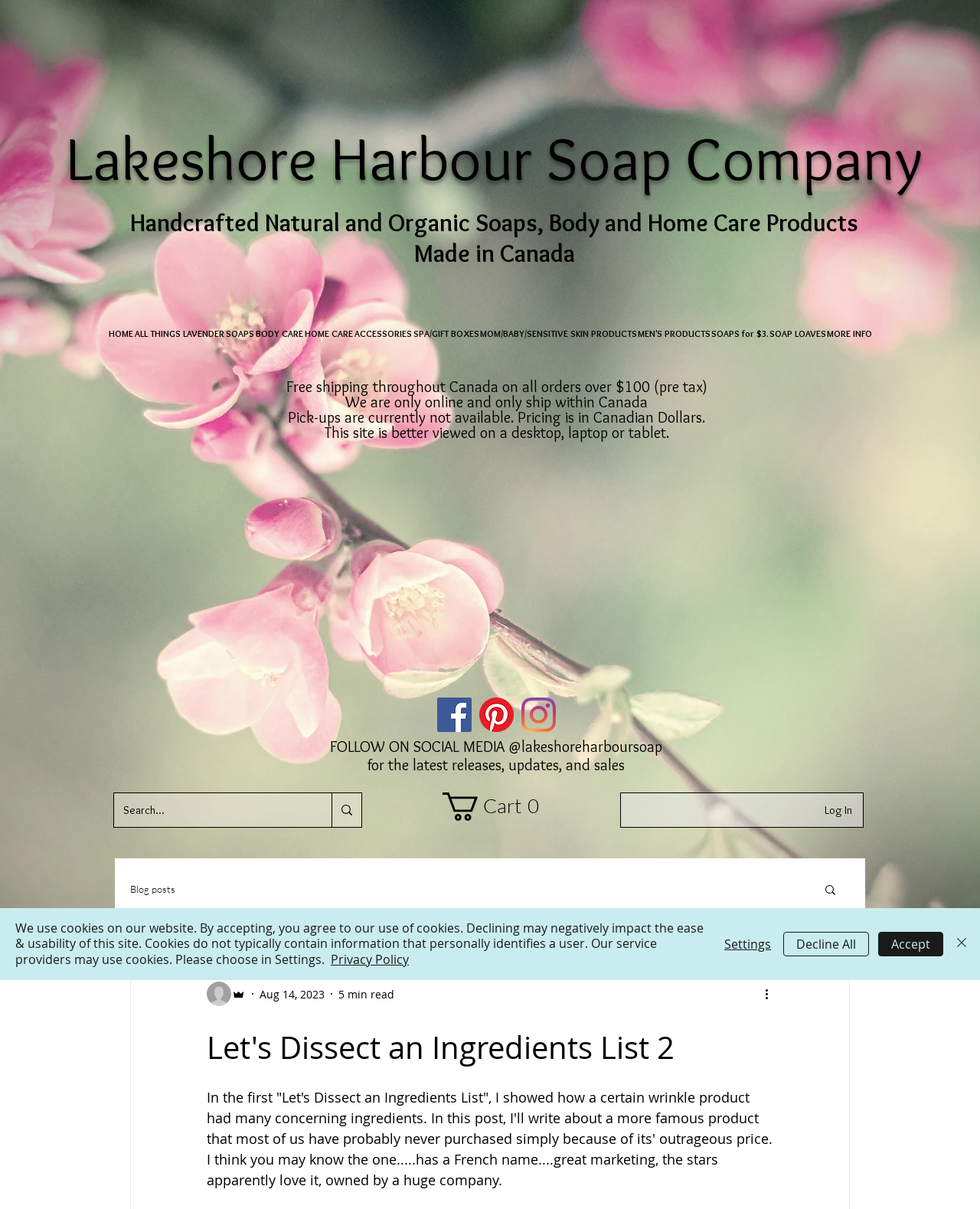Identify the main heading of the webpage and provide its text content.

Lakeshore Harbour Soap Company 